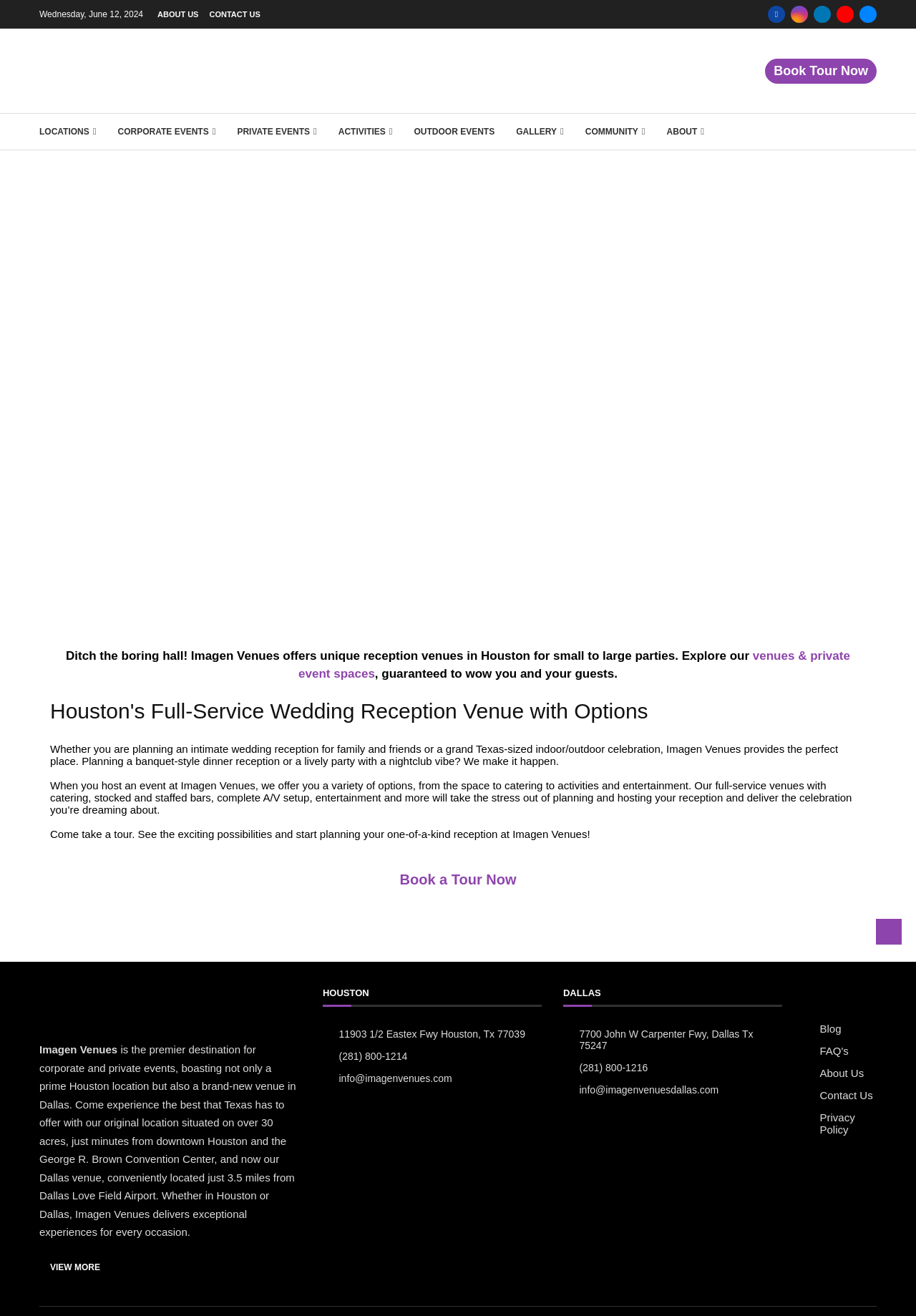Using the provided element description: "Gallery", identify the bounding box coordinates. The coordinates should be four floats between 0 and 1 in the order [left, top, right, bottom].

[0.563, 0.092, 0.615, 0.108]